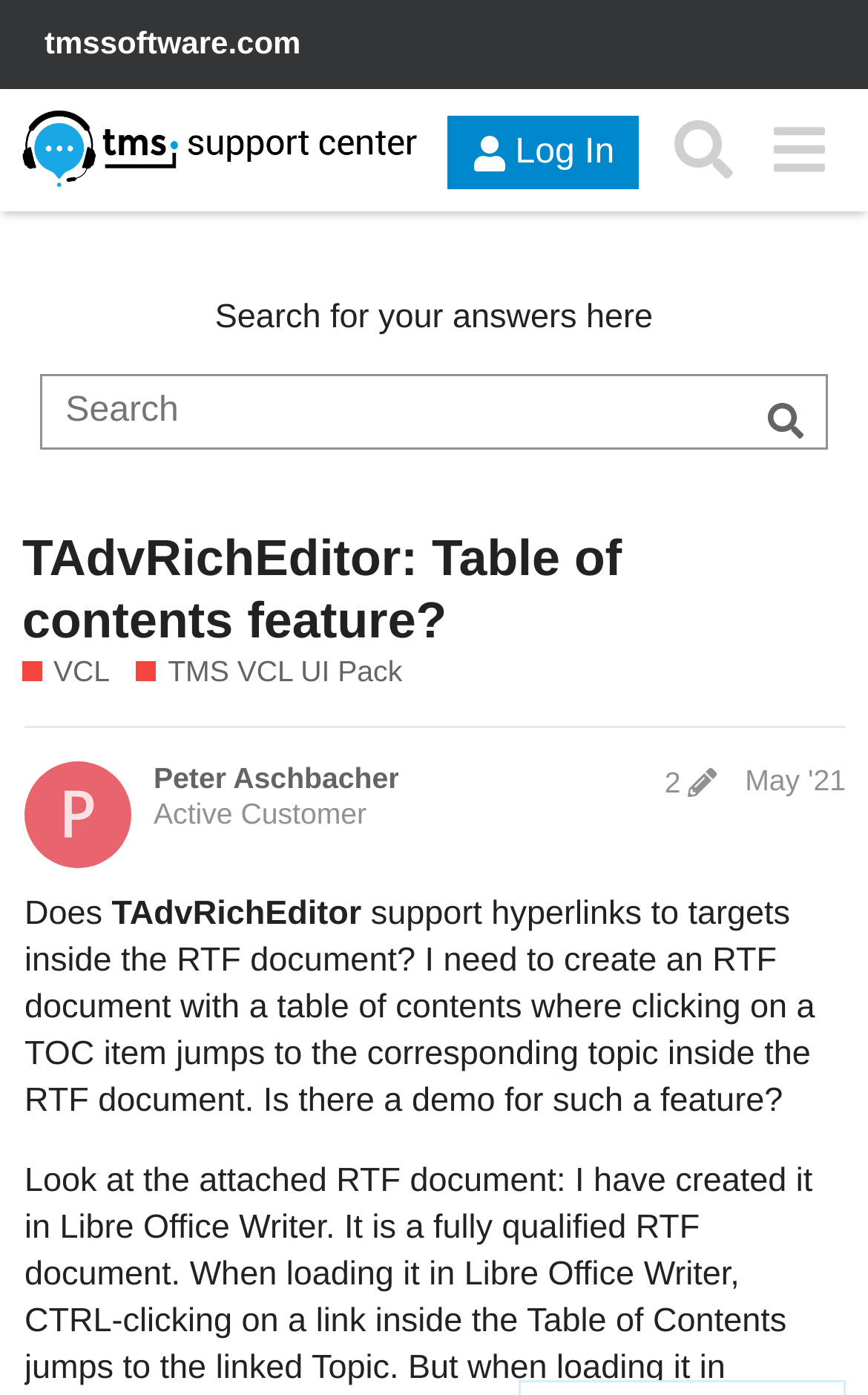Predict the bounding box coordinates of the area that should be clicked to accomplish the following instruction: "Click on the TMS Support Center link". The bounding box coordinates should consist of four float numbers between 0 and 1, i.e., [left, top, right, bottom].

[0.026, 0.078, 0.485, 0.136]